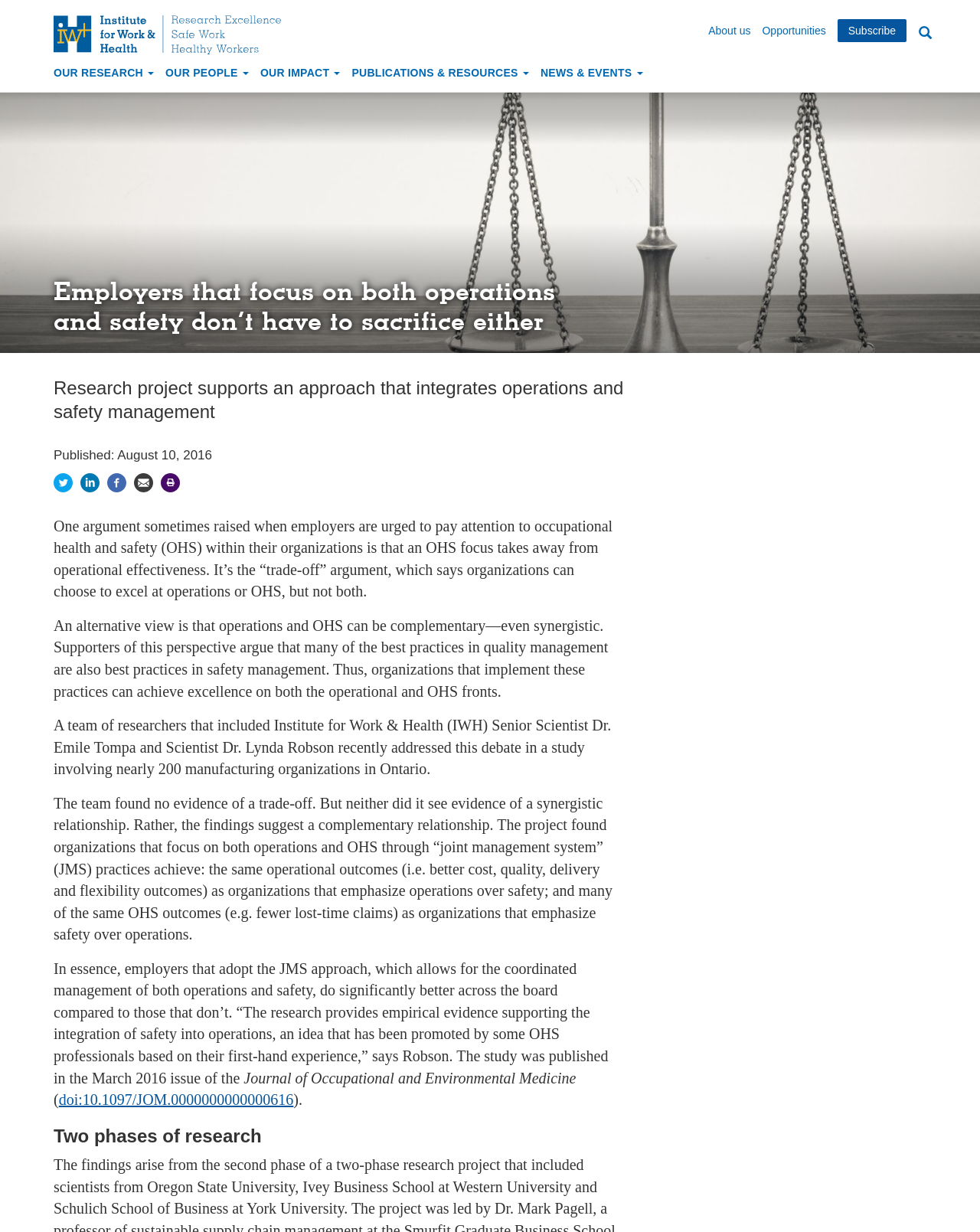What is the main heading of this webpage? Please extract and provide it.

Employers that focus on both operations and safety don’t have to sacrifice either